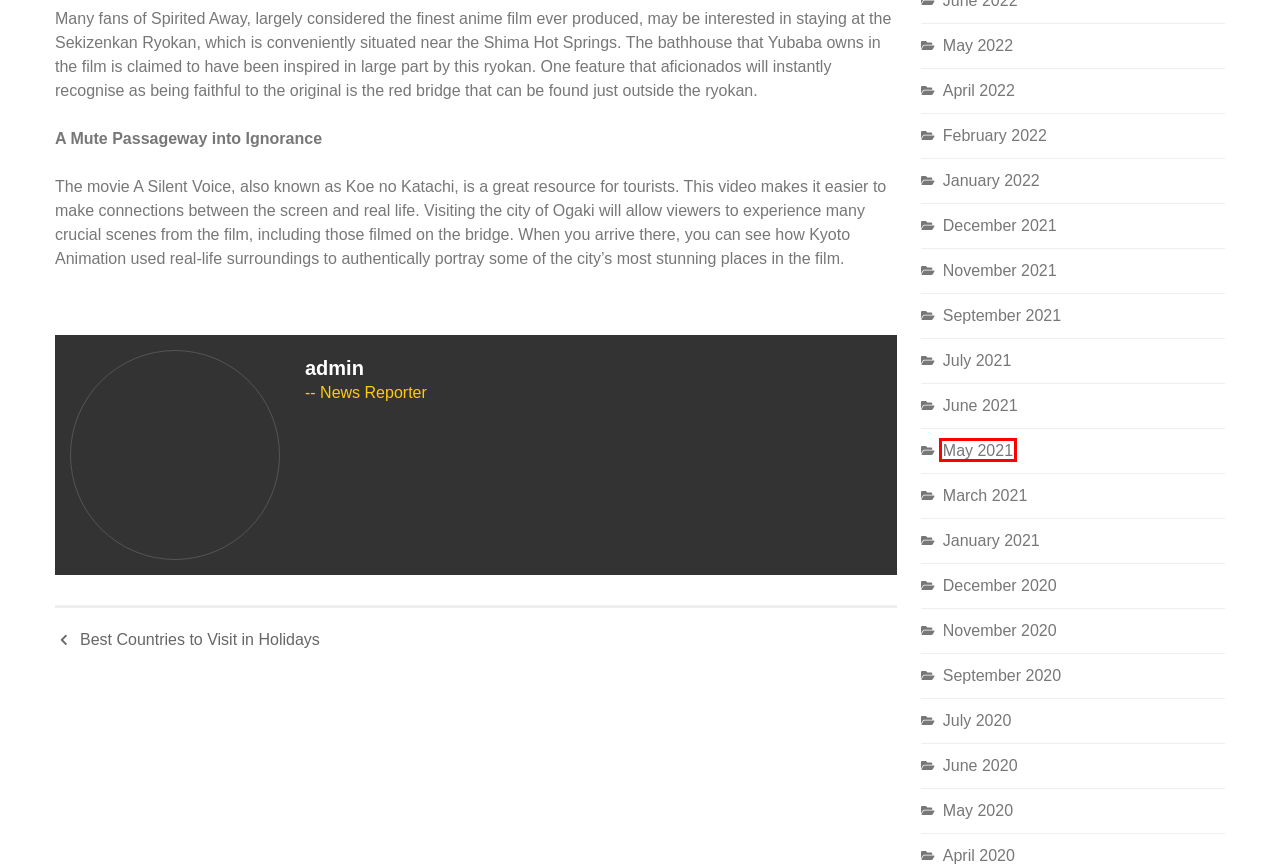You are presented with a screenshot of a webpage containing a red bounding box around a particular UI element. Select the best webpage description that matches the new webpage after clicking the element within the bounding box. Here are the candidates:
A. June 2021 - Live RE Forum
B. December 2021 - Live RE Forum
C. May 2021 - Live RE Forum
D. September 2021 - Live RE Forum
E. July 2020 - Live RE Forum
F. January 2021 - Live RE Forum
G. May 2020 - Live RE Forum
H. Best Countries to Visit in Holidays - Live RE Forum

C